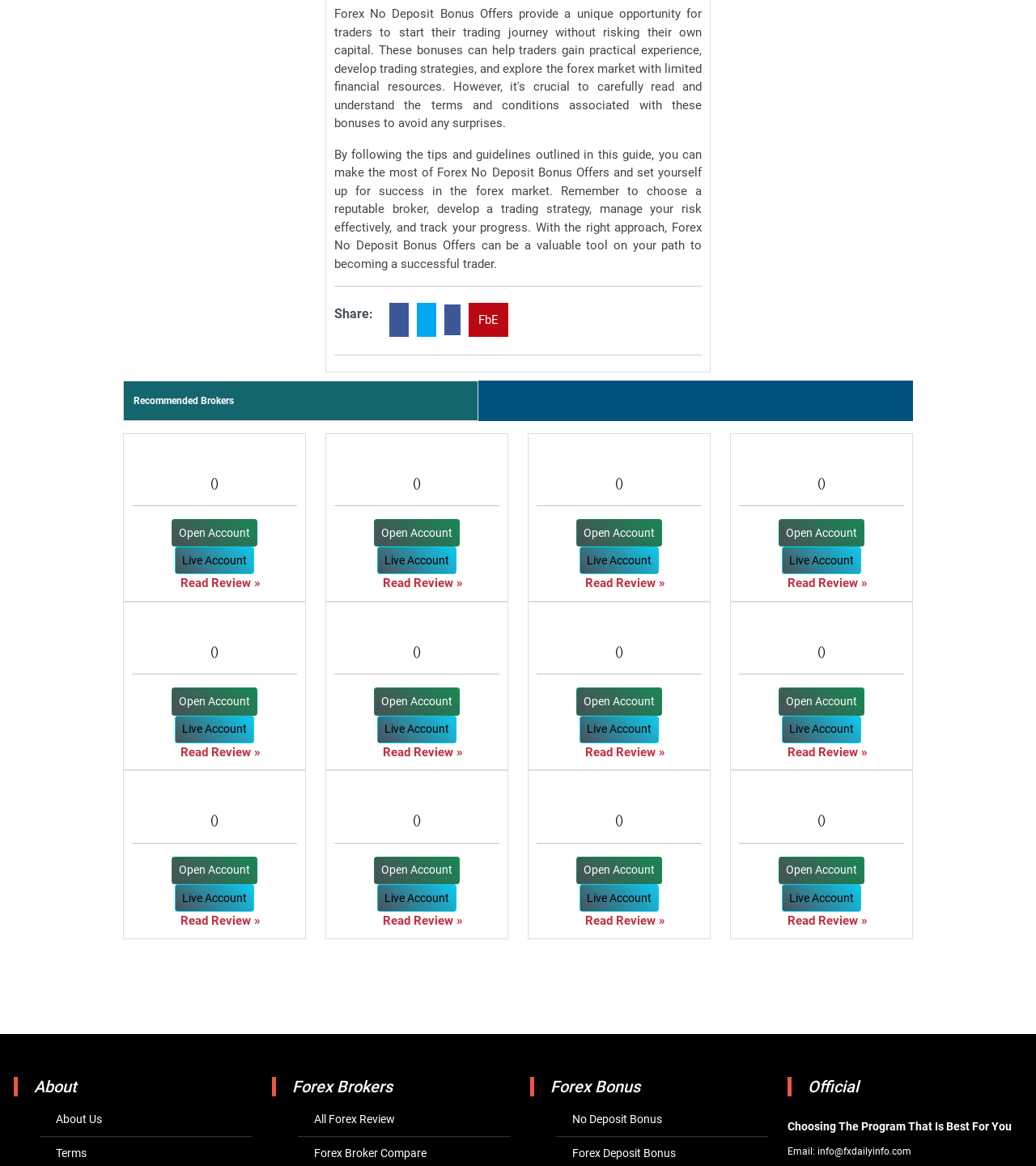Can you find the bounding box coordinates of the area I should click to execute the following instruction: "Read Review"?

[0.174, 0.494, 0.251, 0.507]